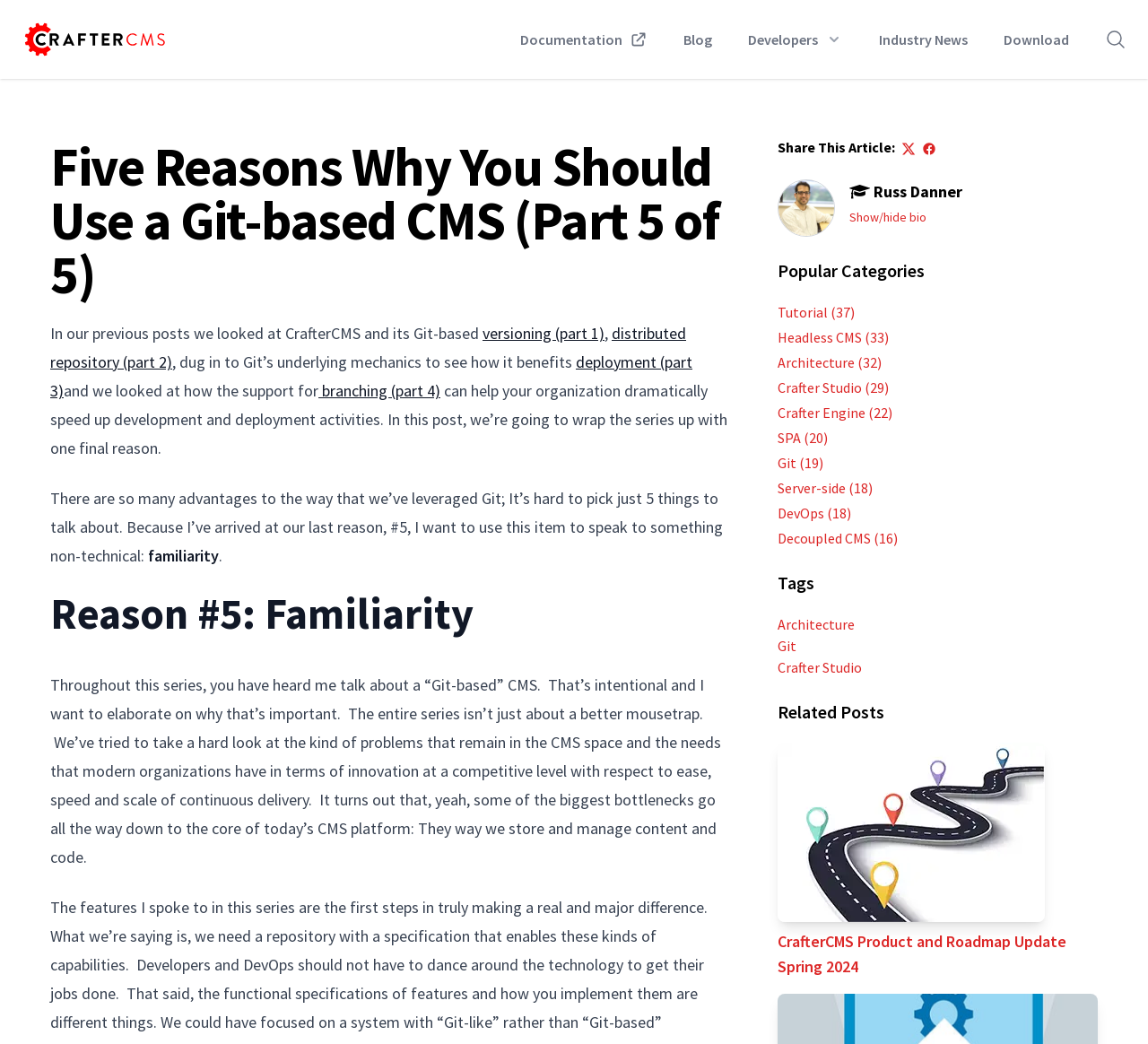Indicate the bounding box coordinates of the element that must be clicked to execute the instruction: "Search for something". The coordinates should be given as four float numbers between 0 and 1, i.e., [left, top, right, bottom].

[0.962, 0.027, 0.981, 0.048]